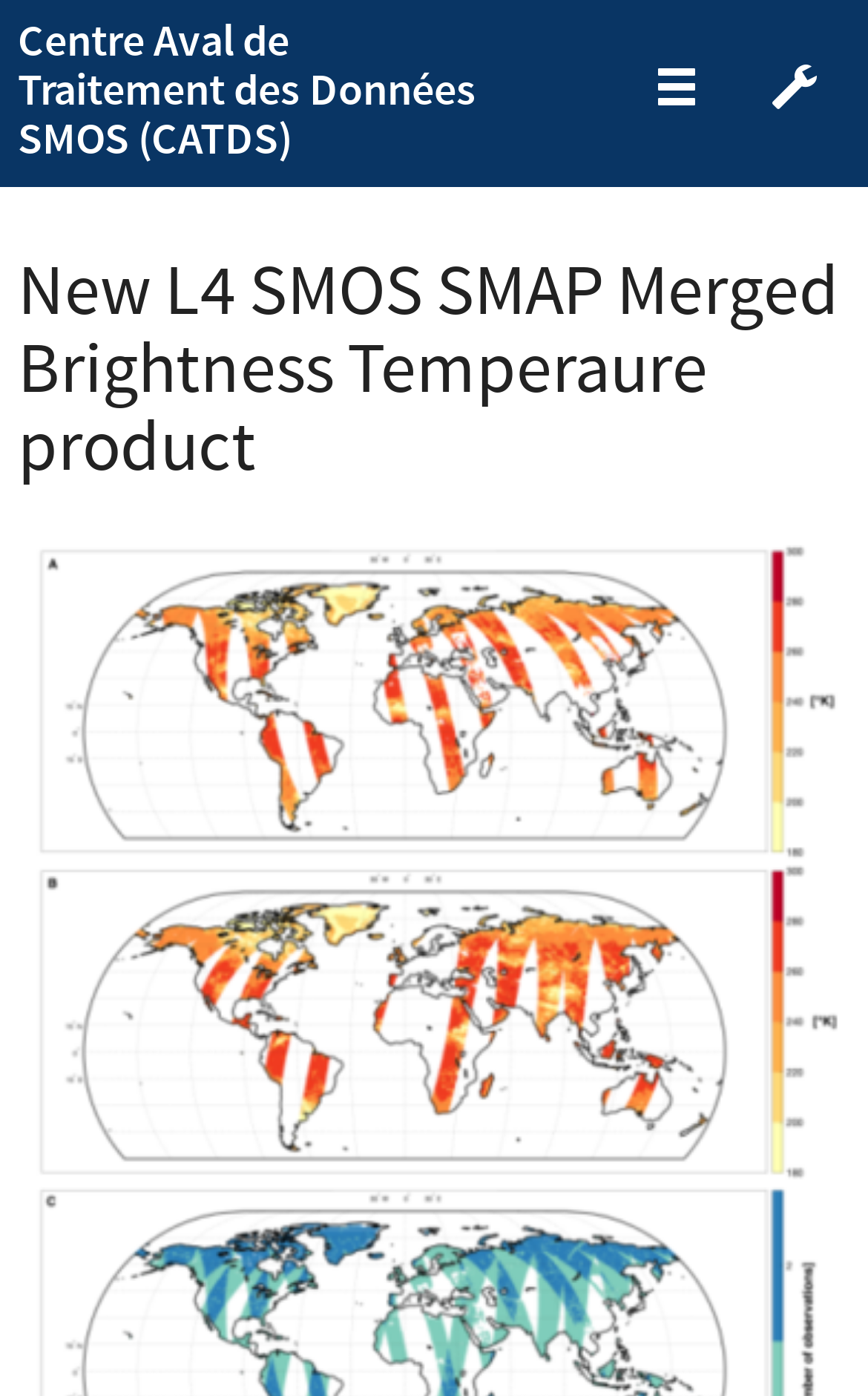From the image, can you give a detailed response to the question below:
What is the name of the centre?

The name of the centre can be found in the heading element with the text 'Centre Aval de Traitement des Données SMOS (CATDS)' which is a child element of the root element.